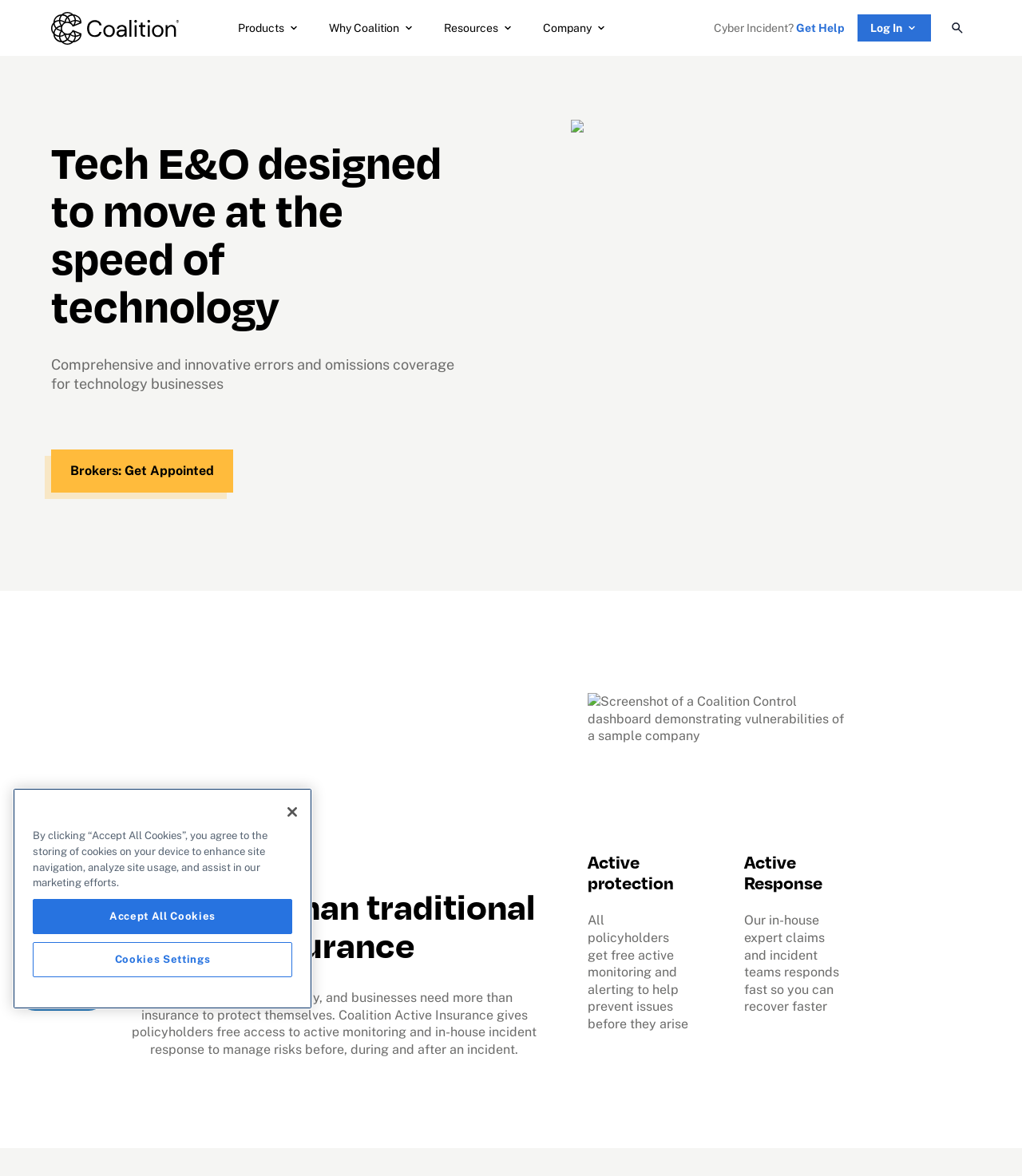What is the purpose of the 'Get Help' link?
Answer the question with a thorough and detailed explanation.

The 'Get Help' link is likely for businesses that have experienced a cyber incident and need assistance, as it is placed next to the heading 'Cyber Incident? Get Help'.